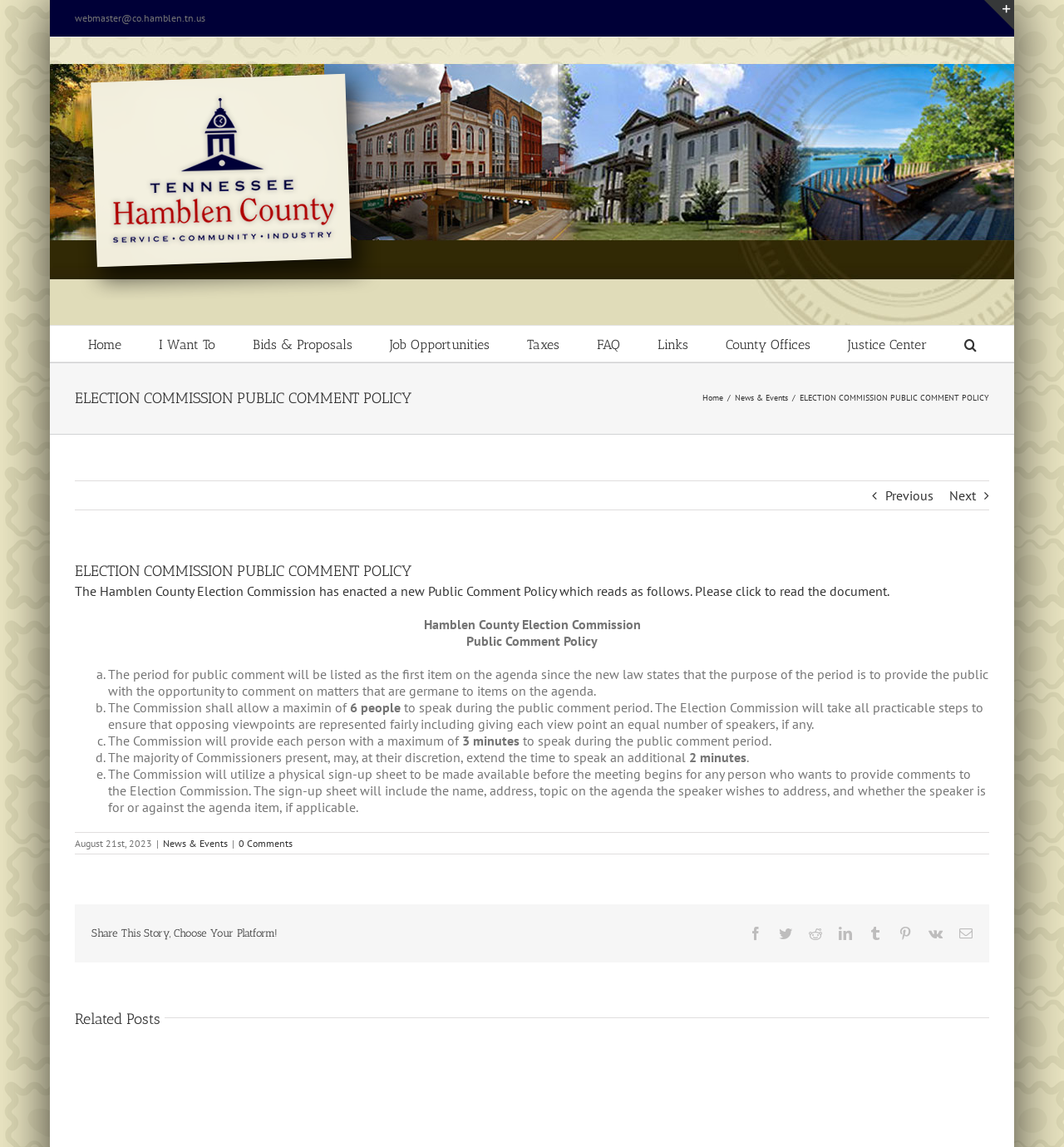Please find the bounding box coordinates of the section that needs to be clicked to achieve this instruction: "Click the Hamblen County Government Logo".

[0.07, 0.054, 0.358, 0.262]